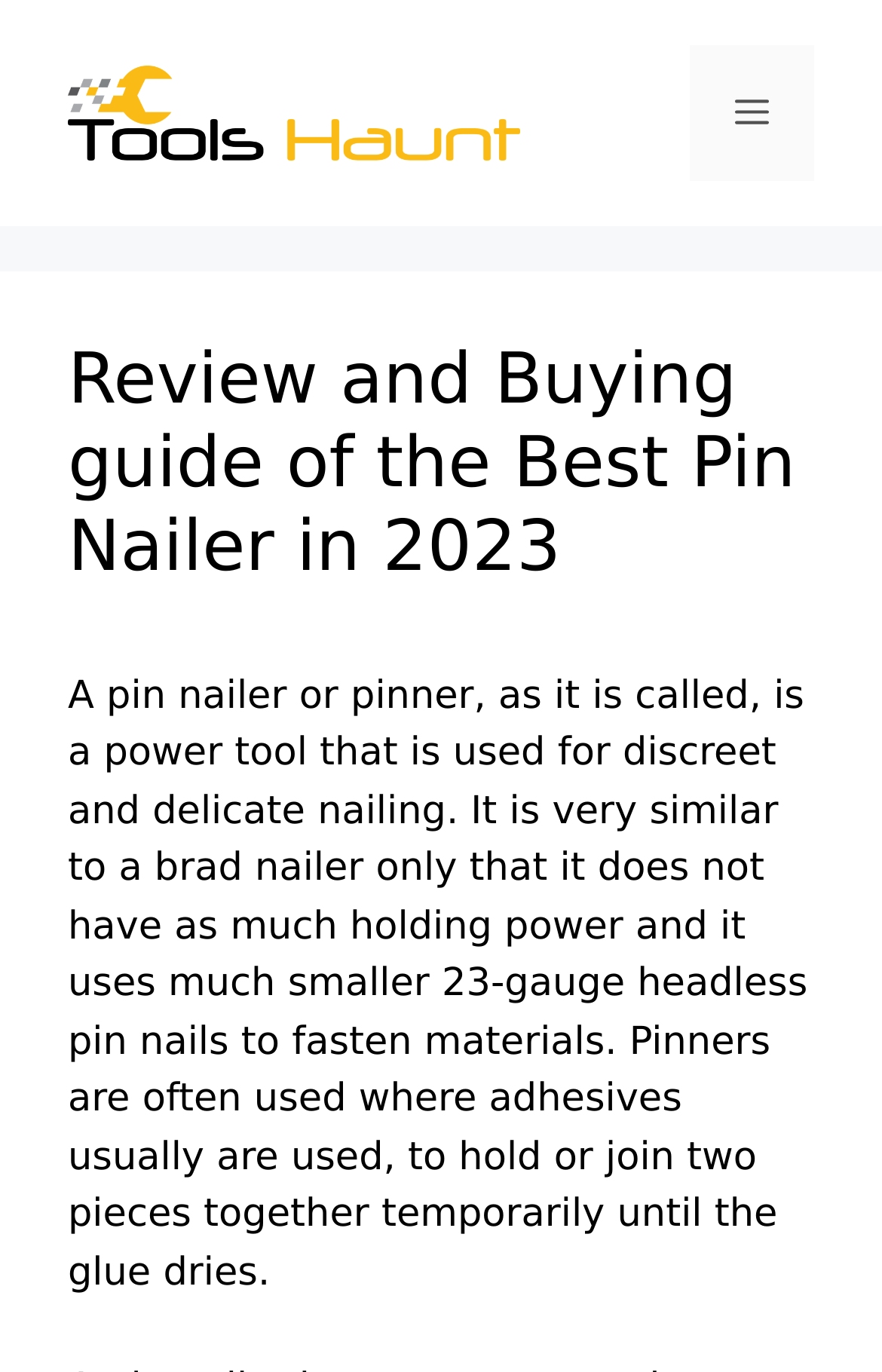Provide the bounding box coordinates for the specified HTML element described in this description: "alt="Tools Haunt"". The coordinates should be four float numbers ranging from 0 to 1, in the format [left, top, right, bottom].

[0.077, 0.065, 0.59, 0.098]